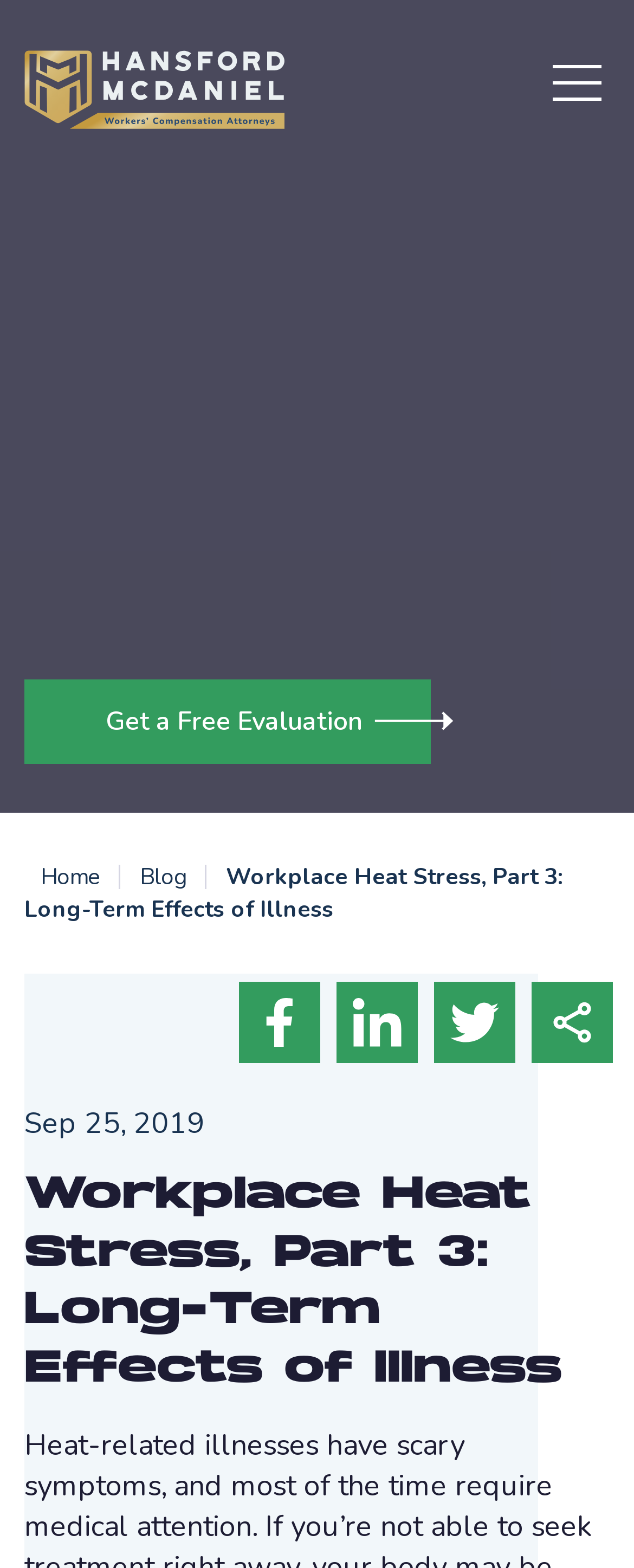Is there a navigation menu?
Look at the image and respond to the question as thoroughly as possible.

I found a button with the text 'Toggle navigation' which suggests that there is a navigation menu that can be toggled on and off.